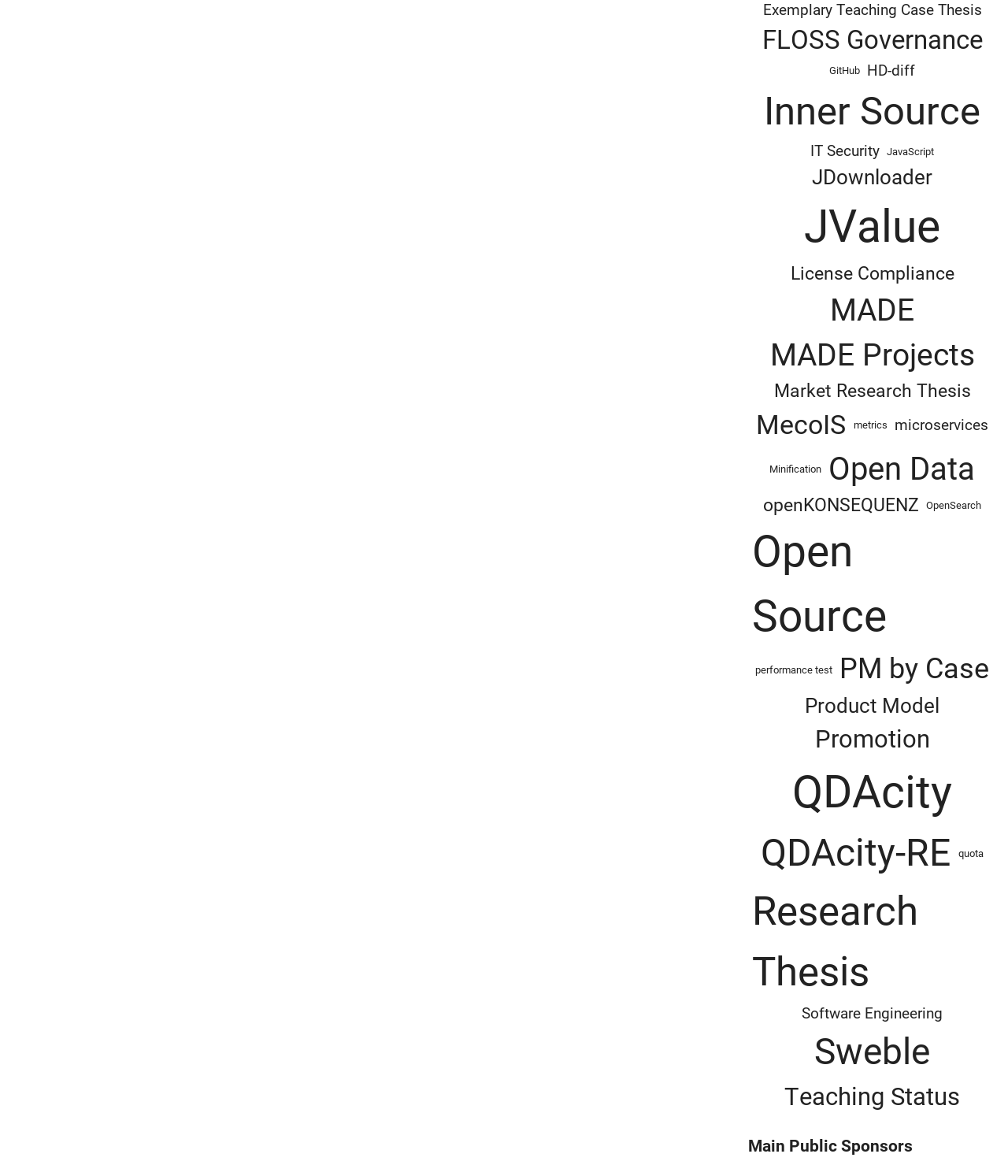Identify the bounding box coordinates of the region that needs to be clicked to carry out this instruction: "Learn about Research Thesis". Provide these coordinates as four float numbers ranging from 0 to 1, i.e., [left, top, right, bottom].

[0.742, 0.75, 0.988, 0.853]